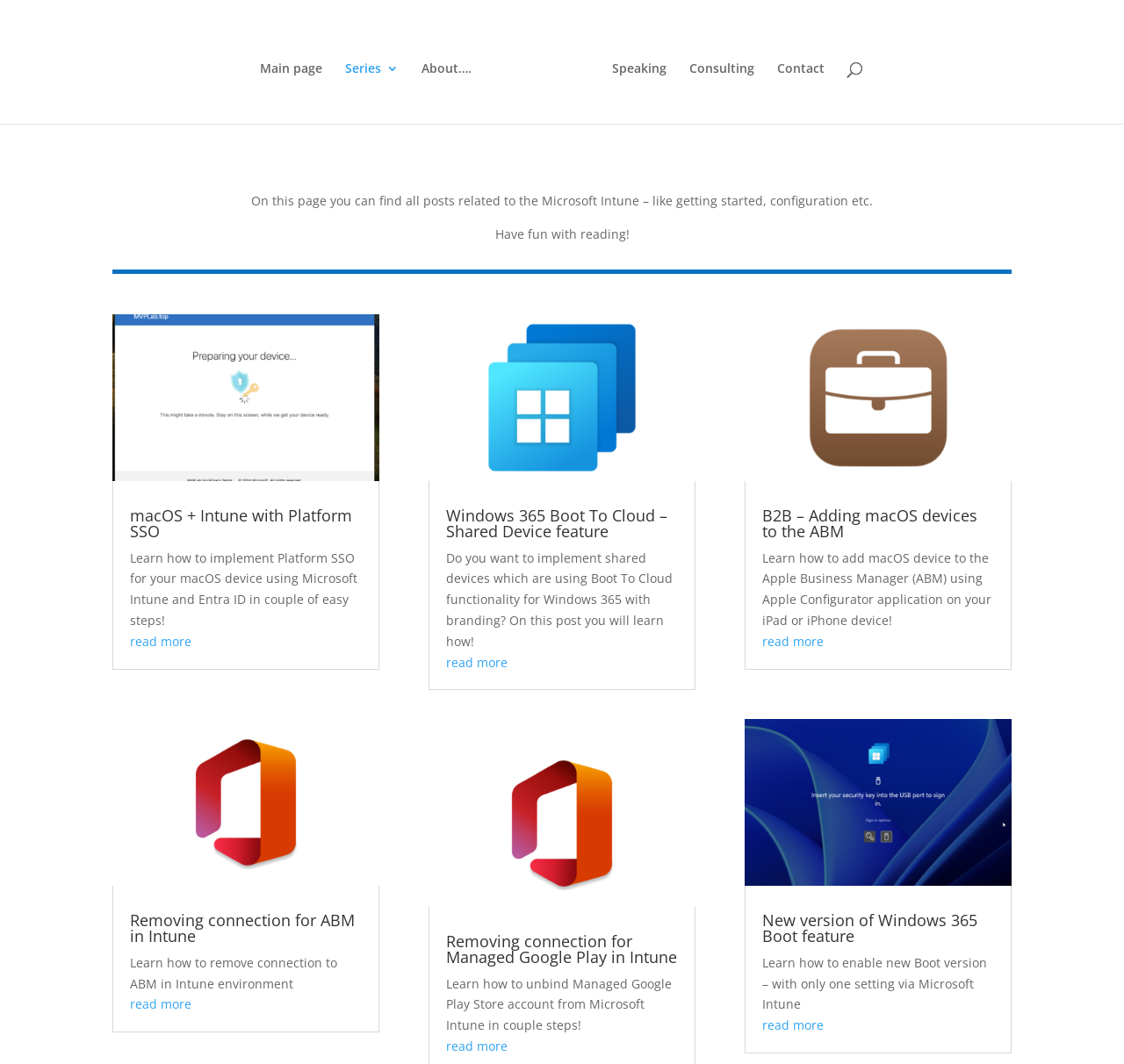What is the main topic of this webpage?
Observe the image and answer the question with a one-word or short phrase response.

Microsoft Intune